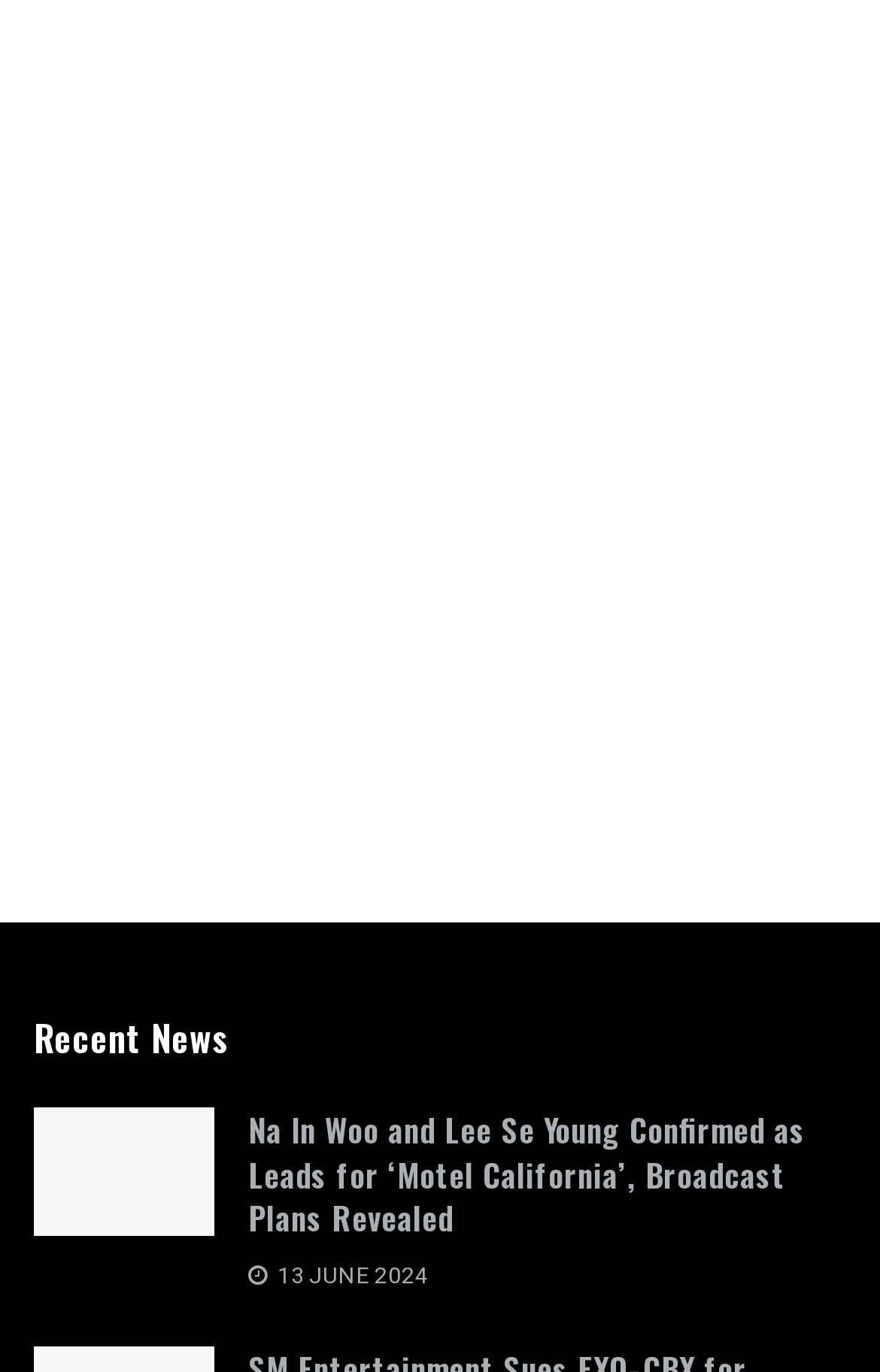Provide the bounding box coordinates for the UI element that is described by this text: "12 June 2024". The coordinates should be in the form of four float numbers between 0 and 1: [left, top, right, bottom].

[0.233, 0.502, 0.433, 0.525]